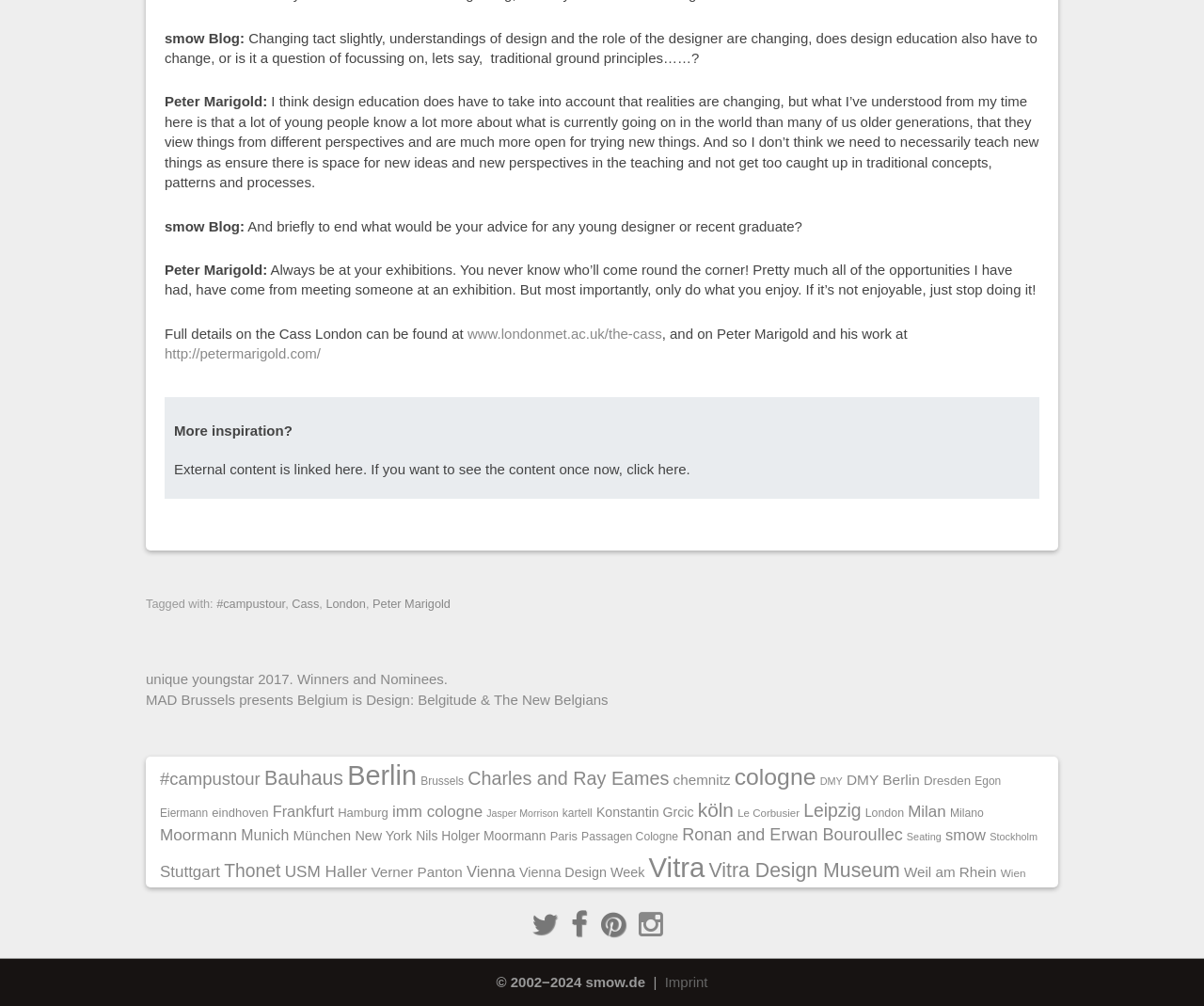Reply to the question with a brief word or phrase: Who is the author of the blog post?

Peter Marigold